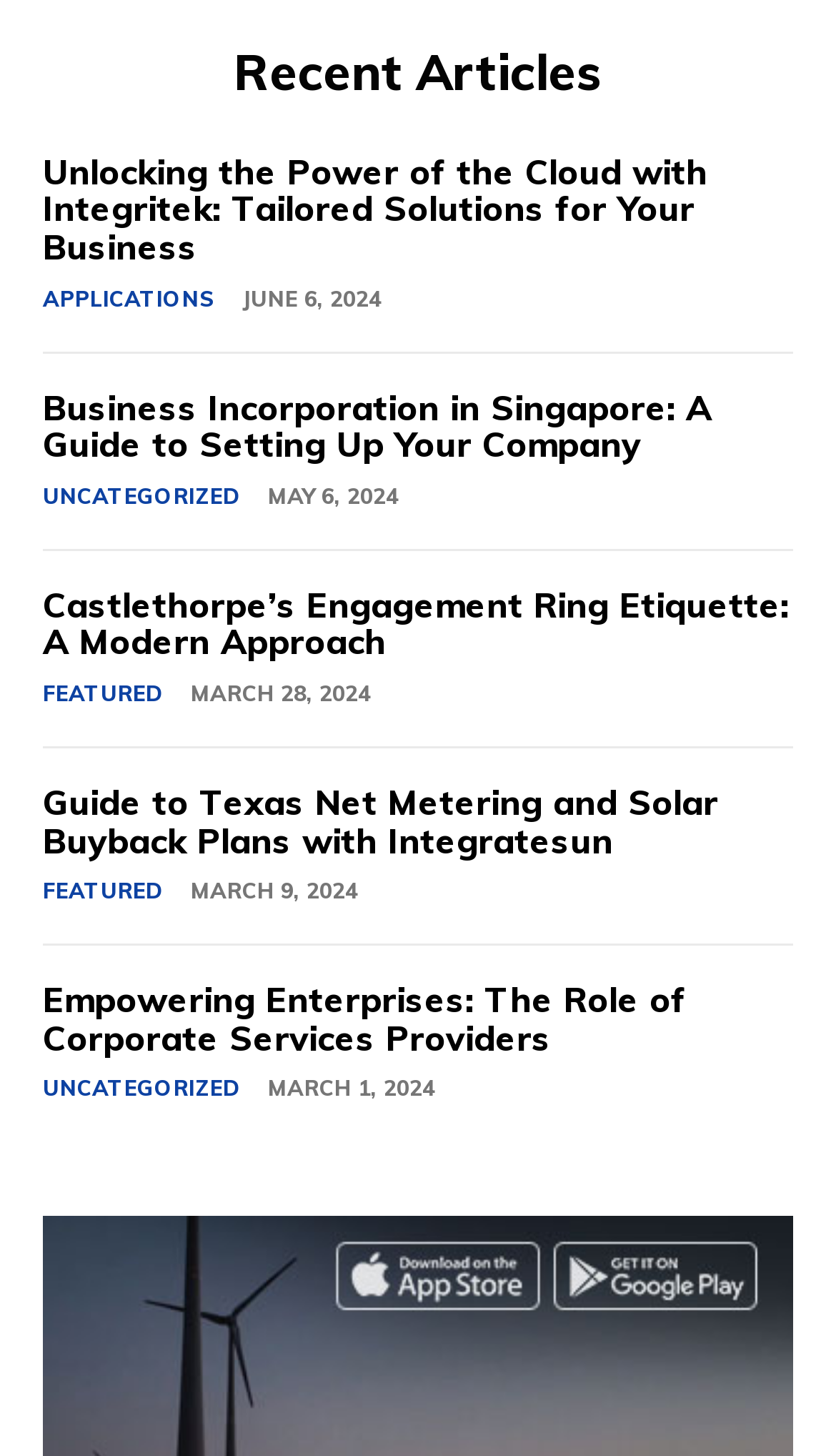Find and specify the bounding box coordinates that correspond to the clickable region for the instruction: "Explore the guide to Texas net metering and solar buyback plans".

[0.051, 0.536, 0.859, 0.591]